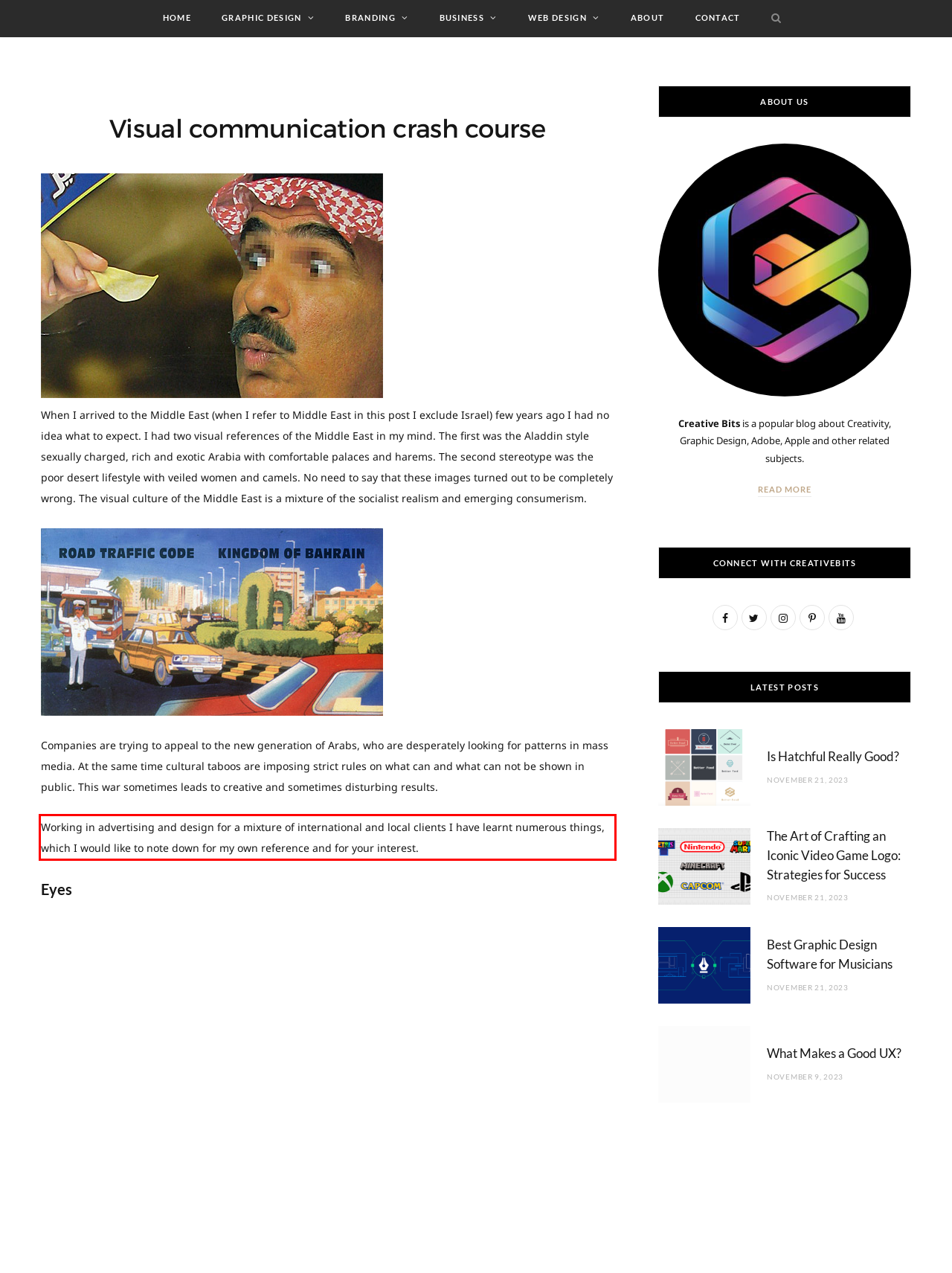Please perform OCR on the UI element surrounded by the red bounding box in the given webpage screenshot and extract its text content.

Working in advertising and design for a mixture of international and local clients I have learnt numerous things, which I would like to note down for my own reference and for your interest.